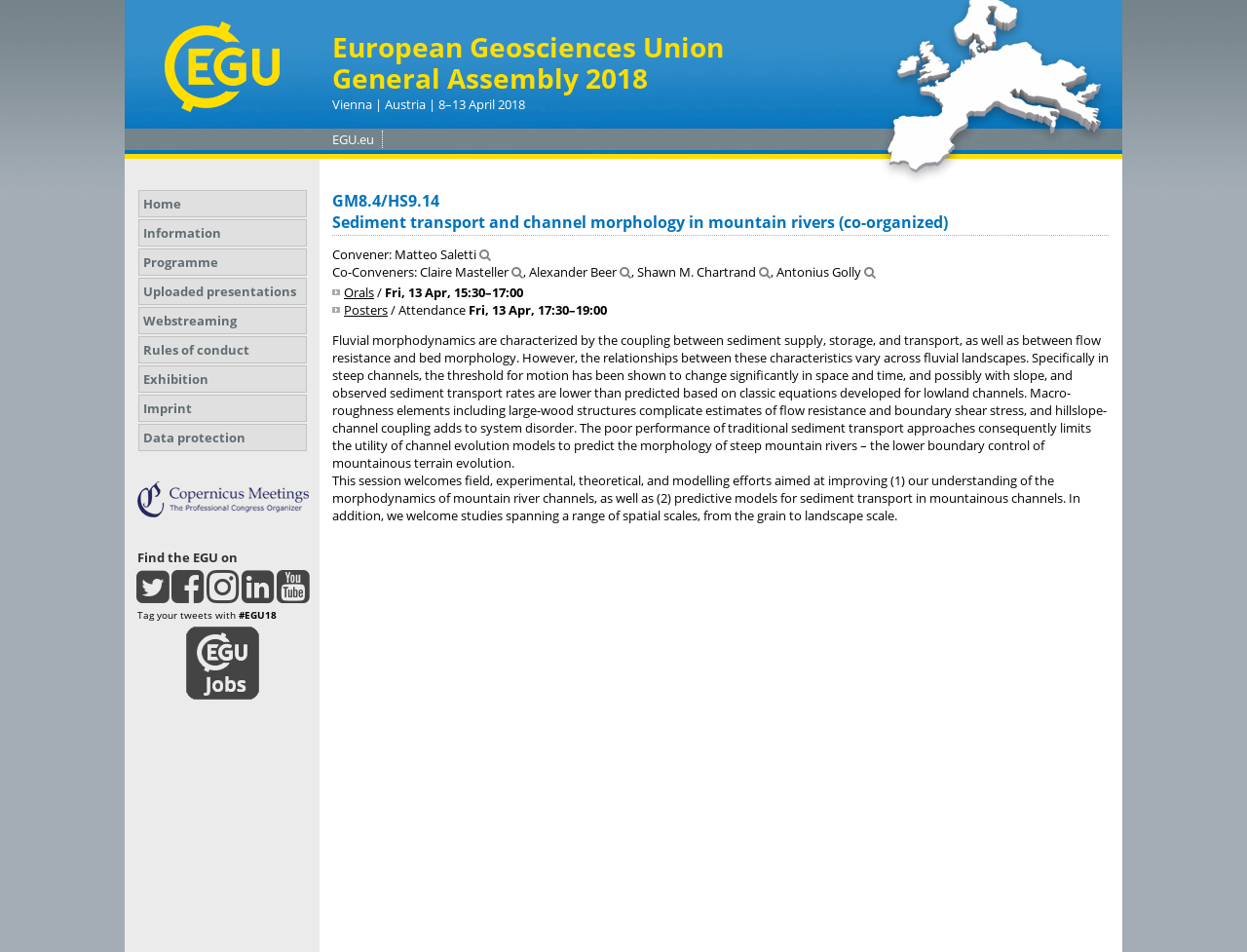Determine the bounding box coordinates of the section I need to click to execute the following instruction: "Click on the 'Home' link". Provide the coordinates as four float numbers between 0 and 1, i.e., [left, top, right, bottom].

[0.111, 0.2, 0.246, 0.228]